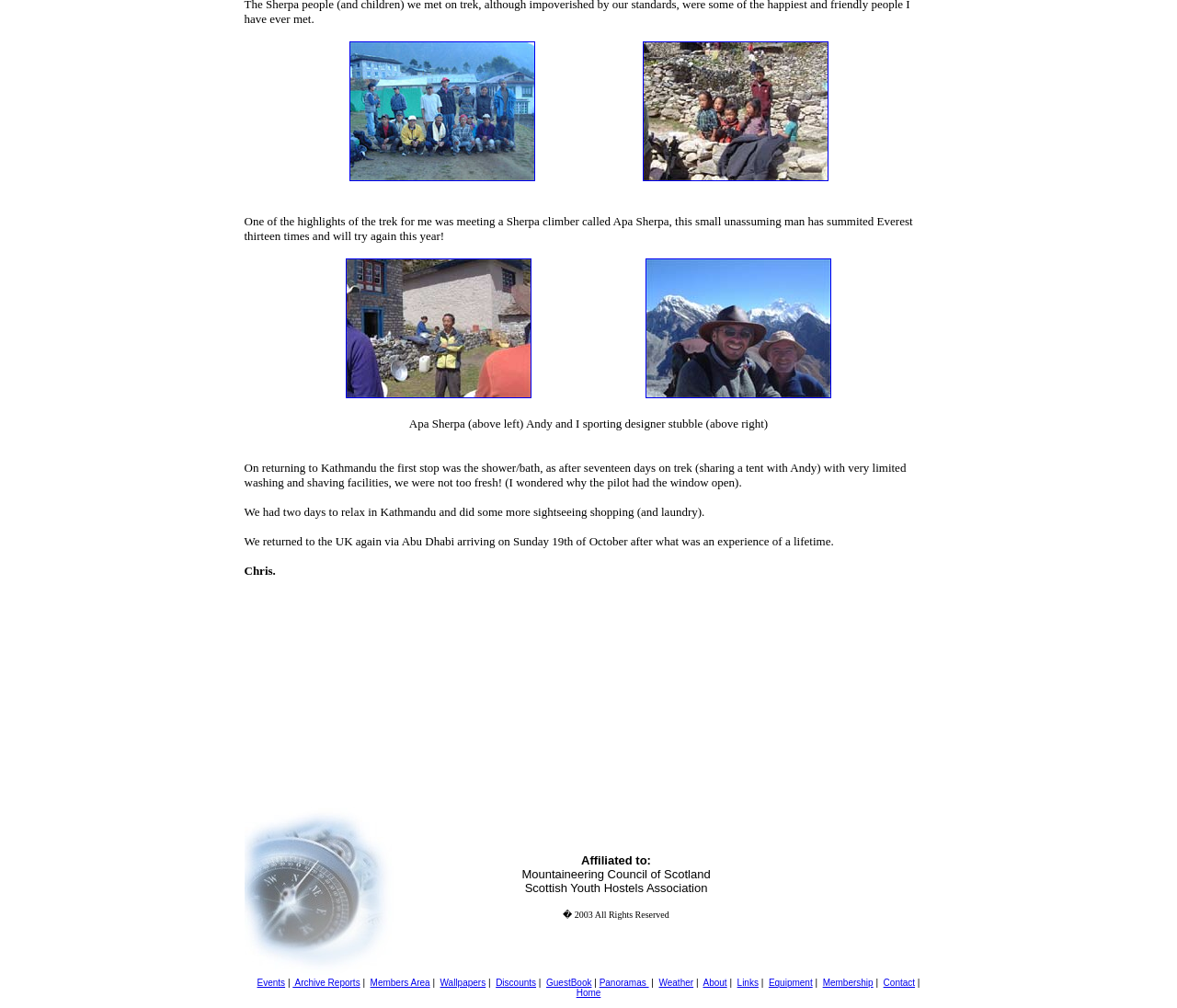Determine the bounding box for the UI element described here: "Archive Reports".

[0.249, 0.97, 0.306, 0.98]